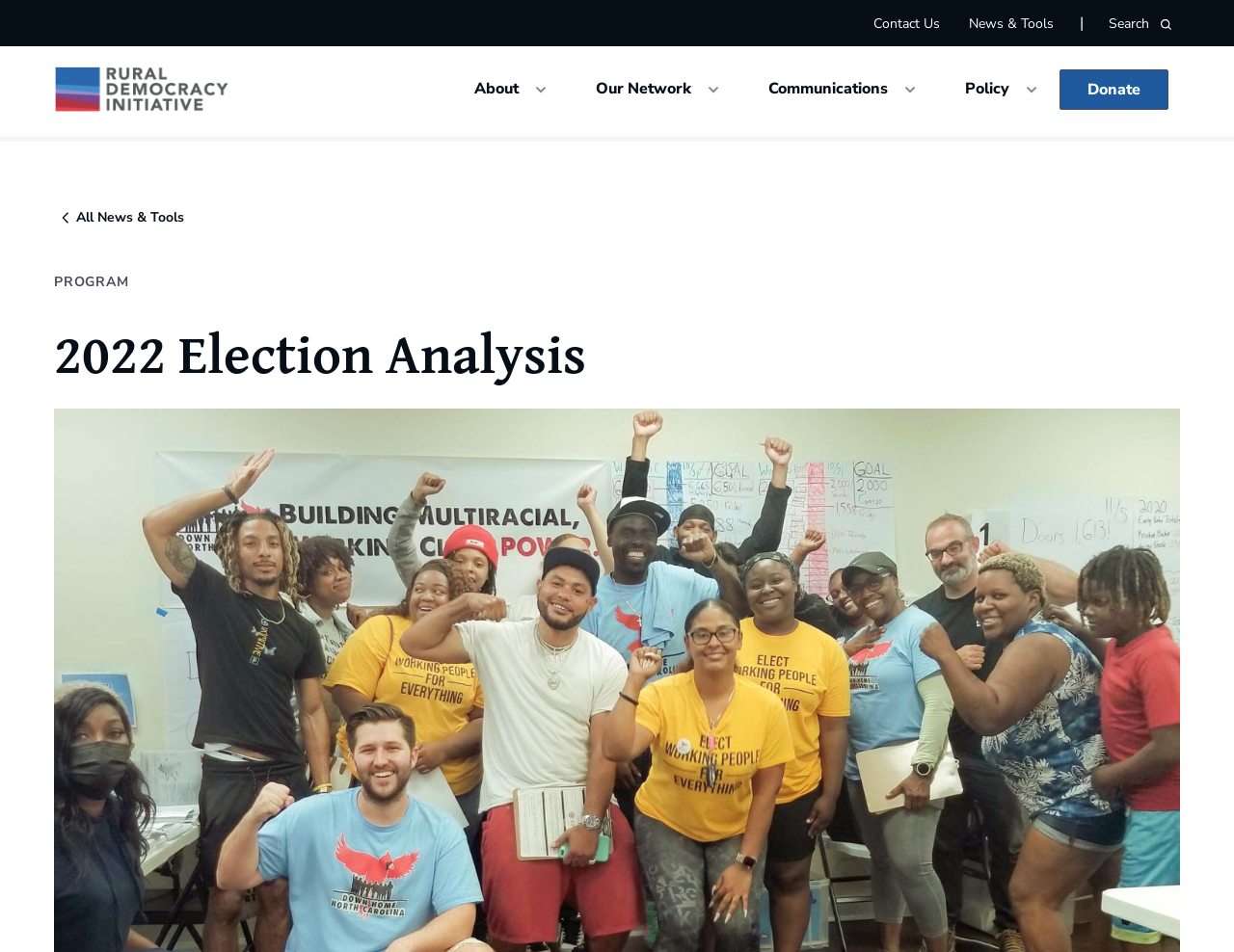Highlight the bounding box coordinates of the region I should click on to meet the following instruction: "Download the app".

None